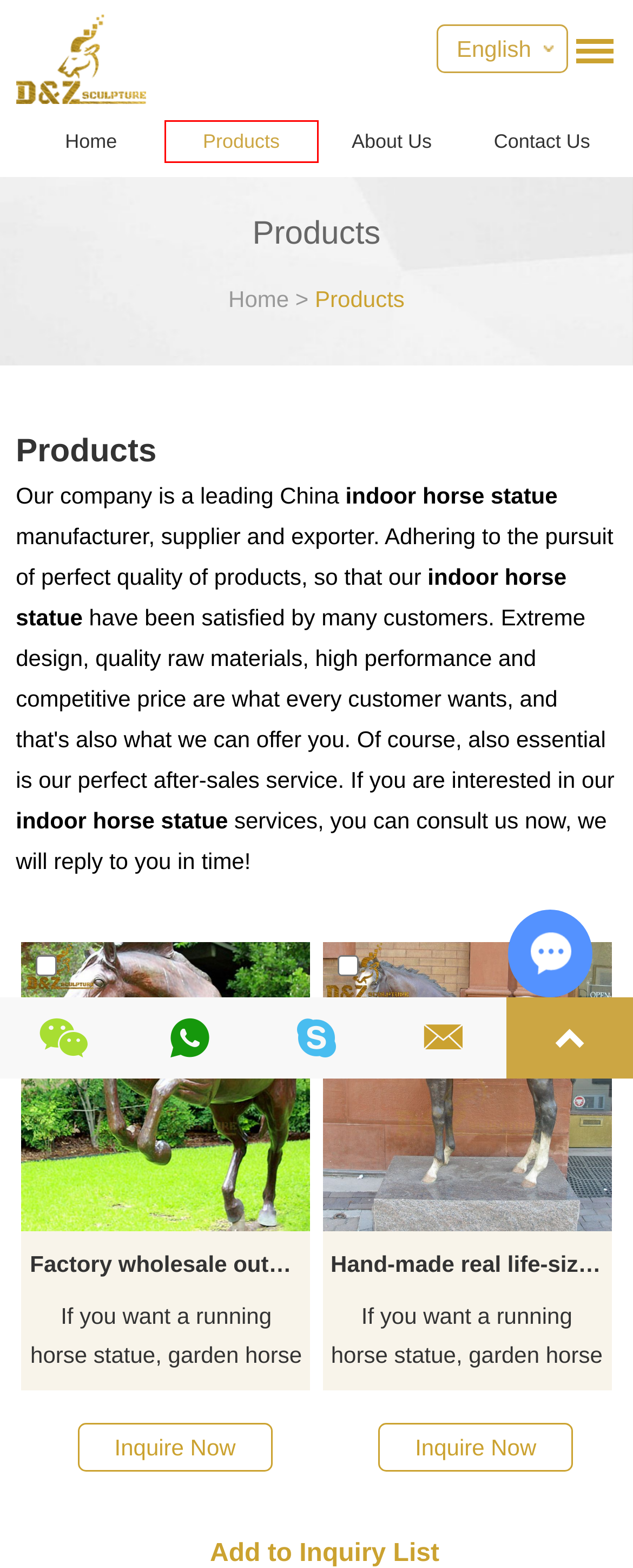Analyze the given webpage screenshot and identify the UI element within the red bounding box. Select the webpage description that best matches what you expect the new webpage to look like after clicking the element. Here are the candidates:
A. Hot Artworks, Bronze Dragon, Bronze Dolphin, Bronze Dog Factory
B. Factory wholesale outdoor metal animal bronze running horse statue for sale
C. Bronze Animals, Interior Stocks, Hot Artworks Supplier
D. Contact Us
E. Hand-made real life-size horse sculpture decoration artwork for sale
F. Animals, Figures, Candleholder, Statue Watch Exporter China
G. Large size outdoor decor amazing animal garden bronze deer sculpture for sale China
H. Bronze Animals, Bronze Horse, Bronze Lion, Bronze Bear, Bronze Bull Facturer China

C